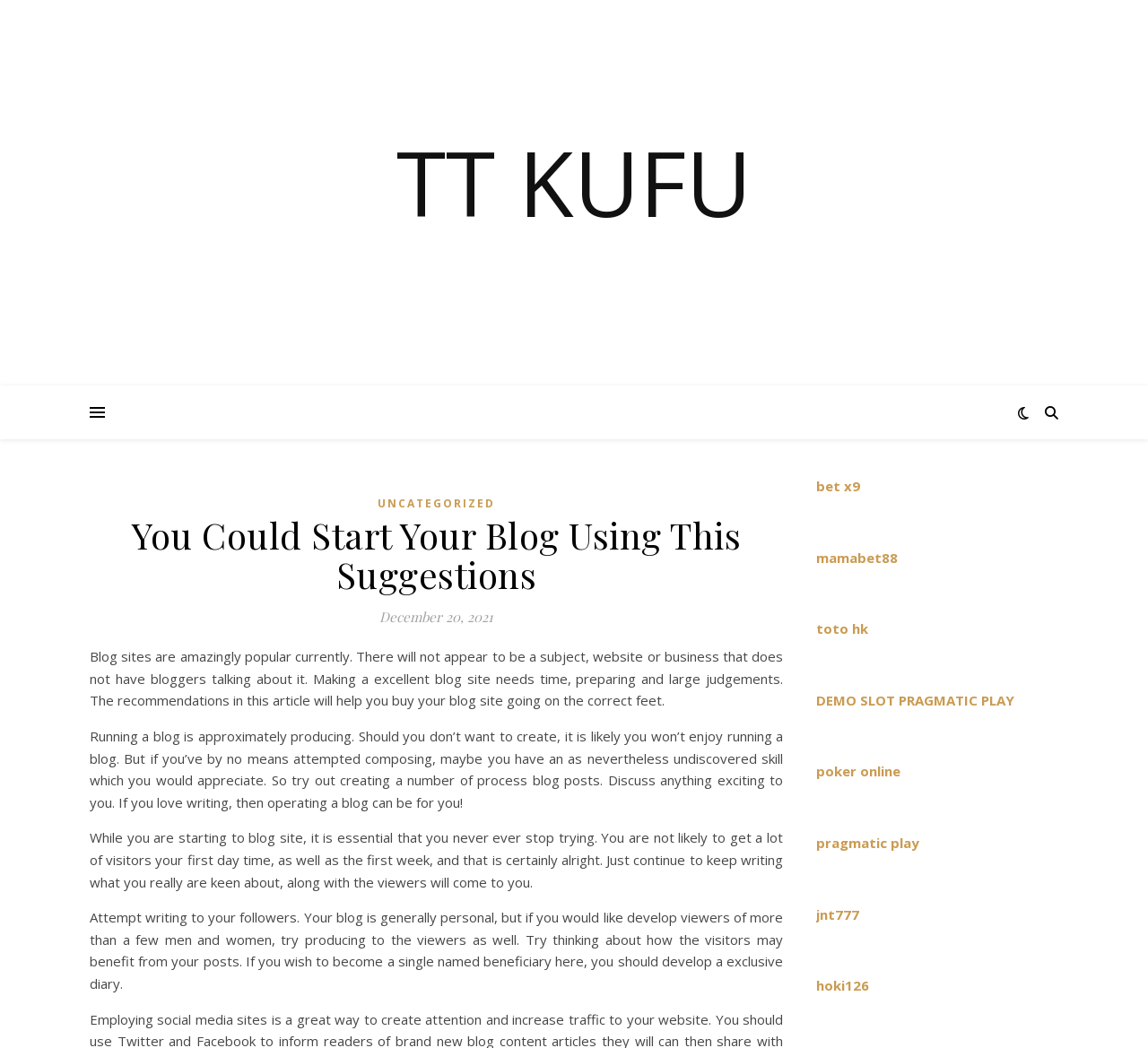What is the importance of persistence in blogging?
Refer to the image and offer an in-depth and detailed answer to the question.

As mentioned in the static text element 'While you are starting to blog site, it is essential that you never ever stop trying. You are not likely to get a lot of visitors your first day time, as well as the first week, and that is certainly alright. Just continue to keep writing what you really are keen about, along with the viewers will come to you.', persistence is important in blogging as it helps to attract readers over time.